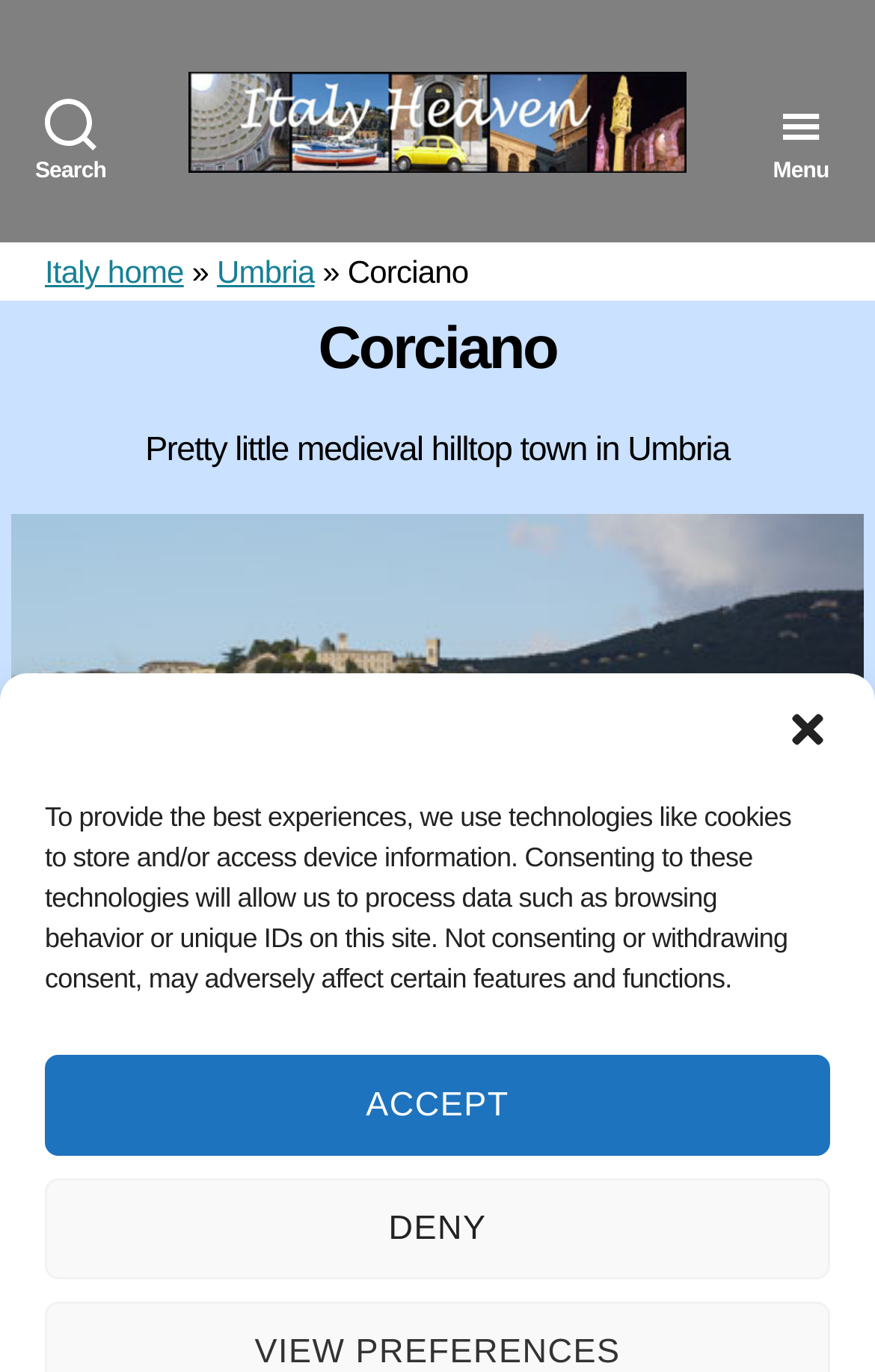Locate the bounding box coordinates of the area you need to click to fulfill this instruction: 'Go to Italy Heaven homepage'. The coordinates must be in the form of four float numbers ranging from 0 to 1: [left, top, right, bottom].

[0.214, 0.052, 0.786, 0.125]